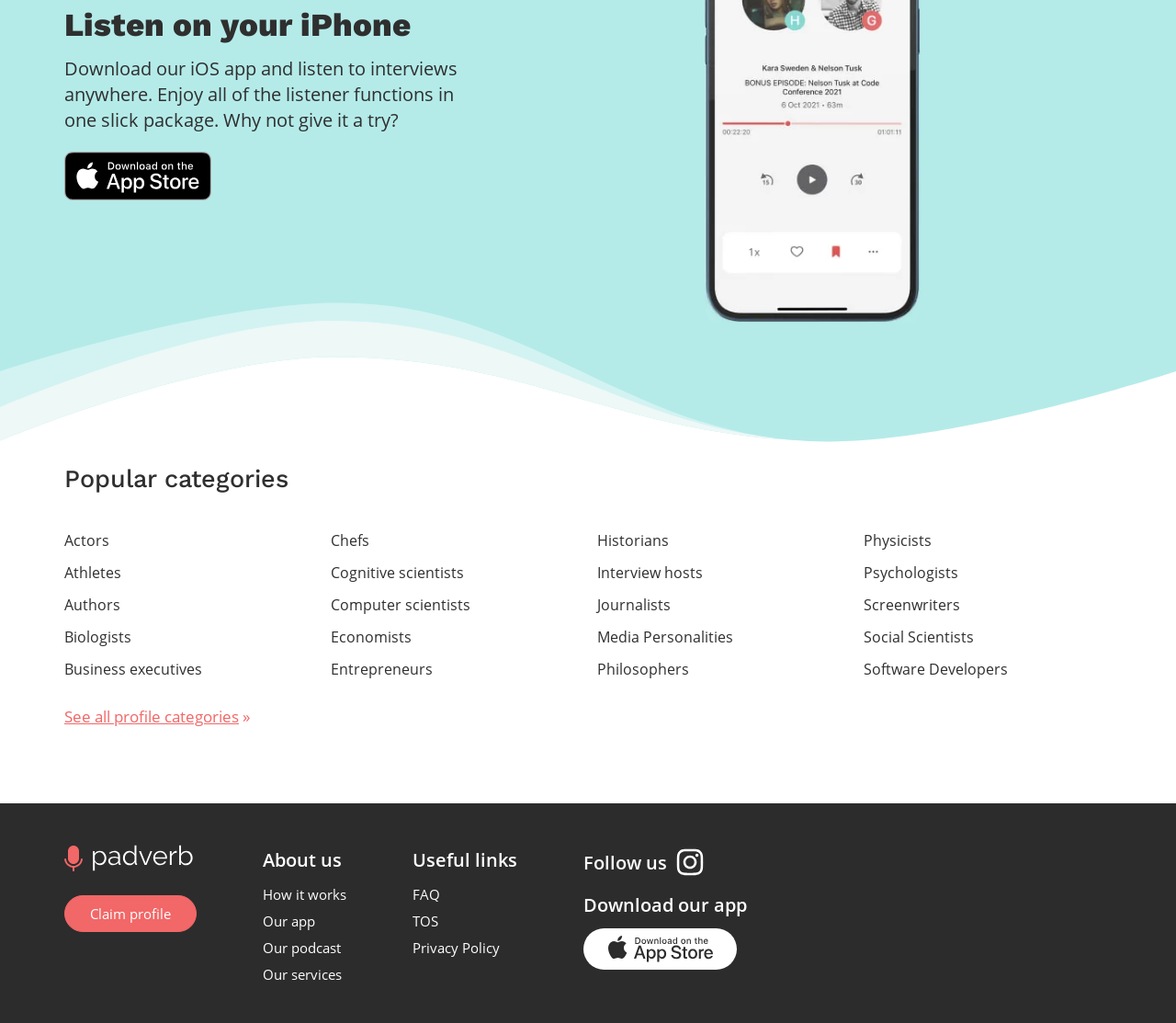Please determine the bounding box coordinates of the clickable area required to carry out the following instruction: "Download Padverb on the App Store". The coordinates must be four float numbers between 0 and 1, represented as [left, top, right, bottom].

[0.055, 0.148, 0.18, 0.196]